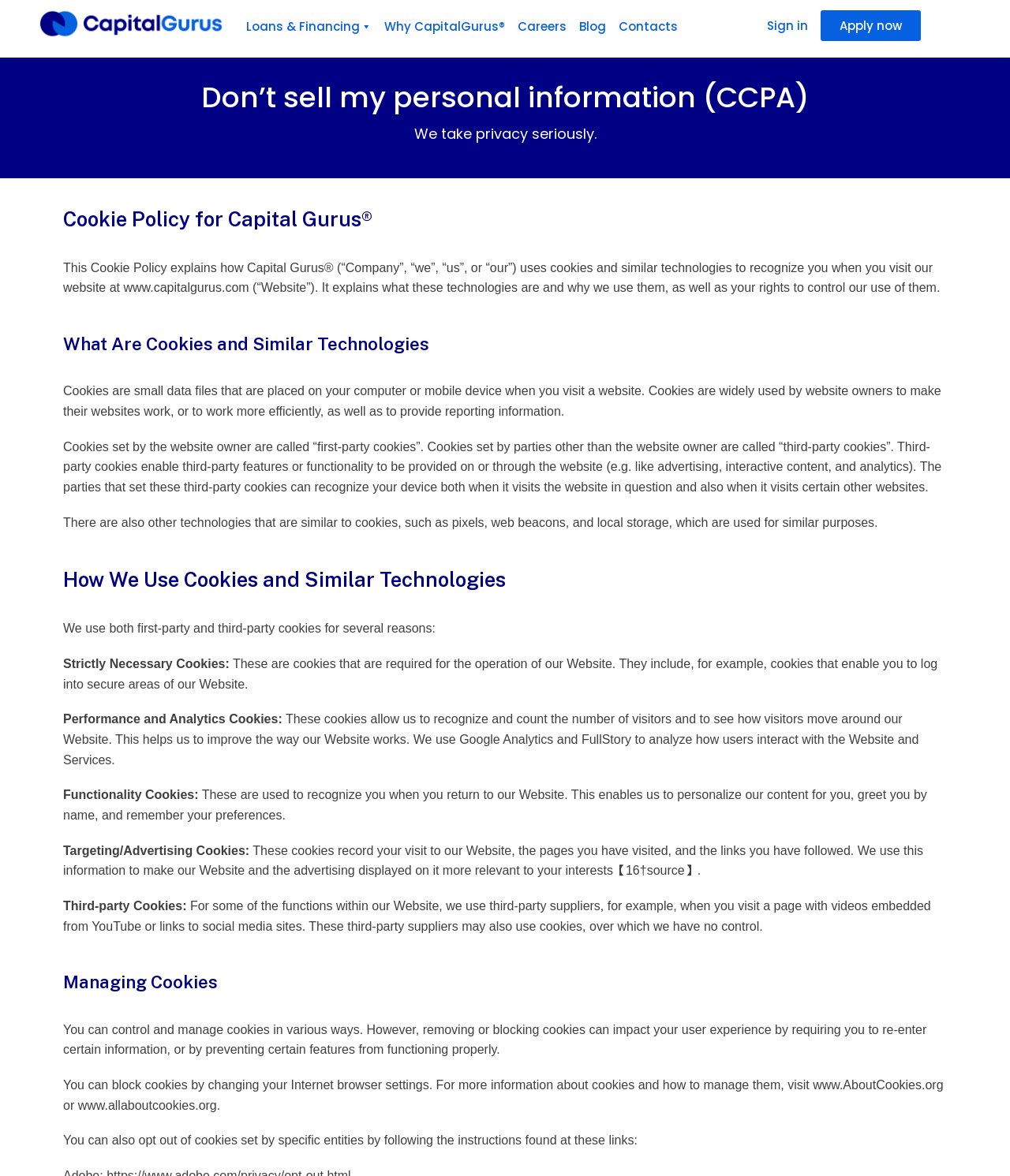Determine the bounding box for the UI element described here: "WordPress".

None